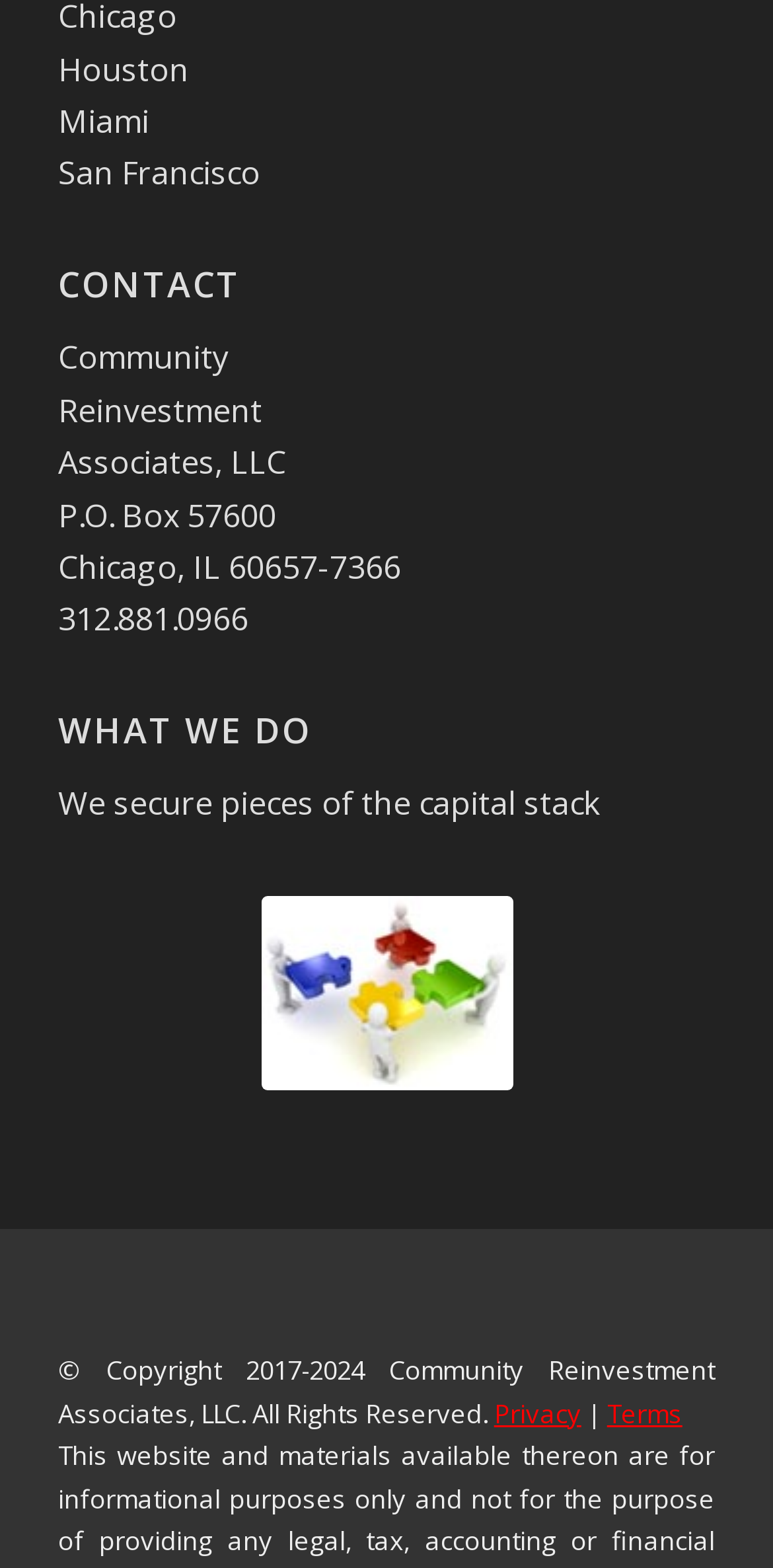Identify the bounding box of the UI component described as: "Terms".

[0.785, 0.89, 0.883, 0.912]